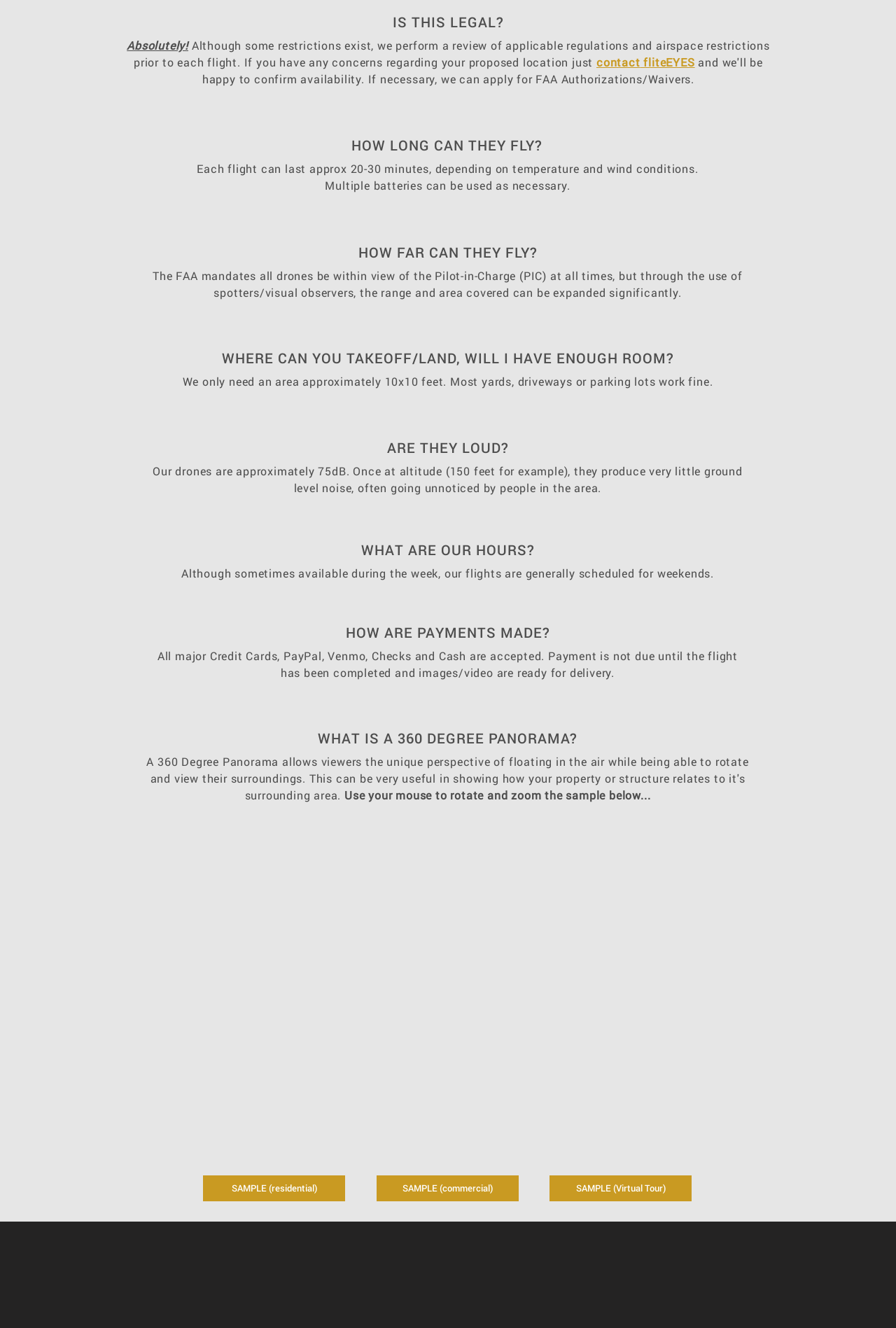Locate the bounding box coordinates of the UI element described by: "Curators". Provide the coordinates as four float numbers between 0 and 1, formatted as [left, top, right, bottom].

None